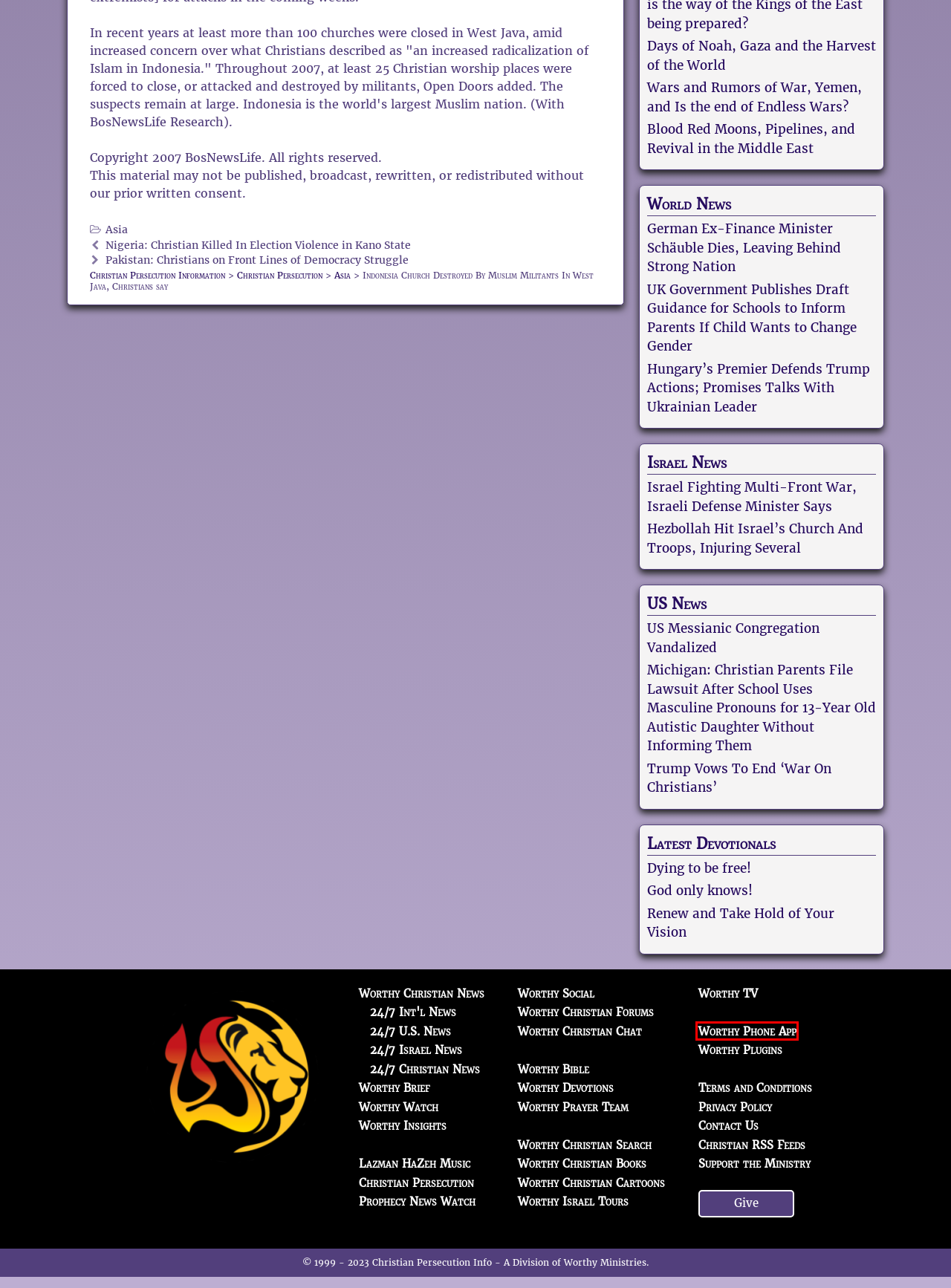Examine the screenshot of a webpage with a red bounding box around a specific UI element. Identify which webpage description best matches the new webpage that appears after clicking the element in the red bounding box. Here are the candidates:
A. 24/7 US News - Worthy Christian News
B. Dying to be free! - Worthy Christian Devotions - Daily Devotional
C. Terms and Conditions – Worthy Ministries
D. US Messianic Congregation Vandalized
E. 24/7 Christian News - Worthy Christian News
F. Trump Vows To End ‘War On Christians’
G. Worthy News App – Download Christian App
H. Prophecy News Watch - News from a Biblical Prophetic view.

G